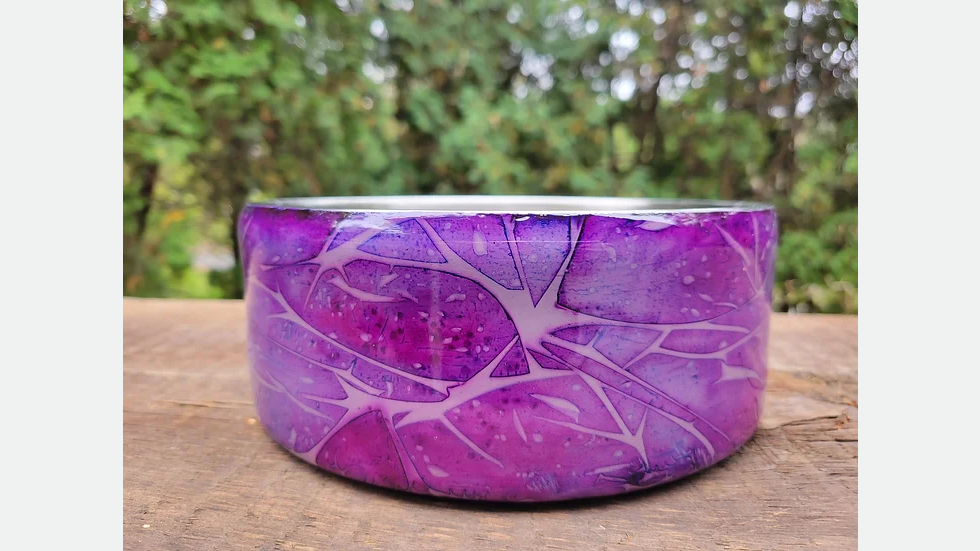What is the finish of the bowl?
Please give a detailed and elaborate answer to the question.

The caption states that the bowl has a 'glossy finish that reflects the surrounding greenery', implying that the finish is glossy.